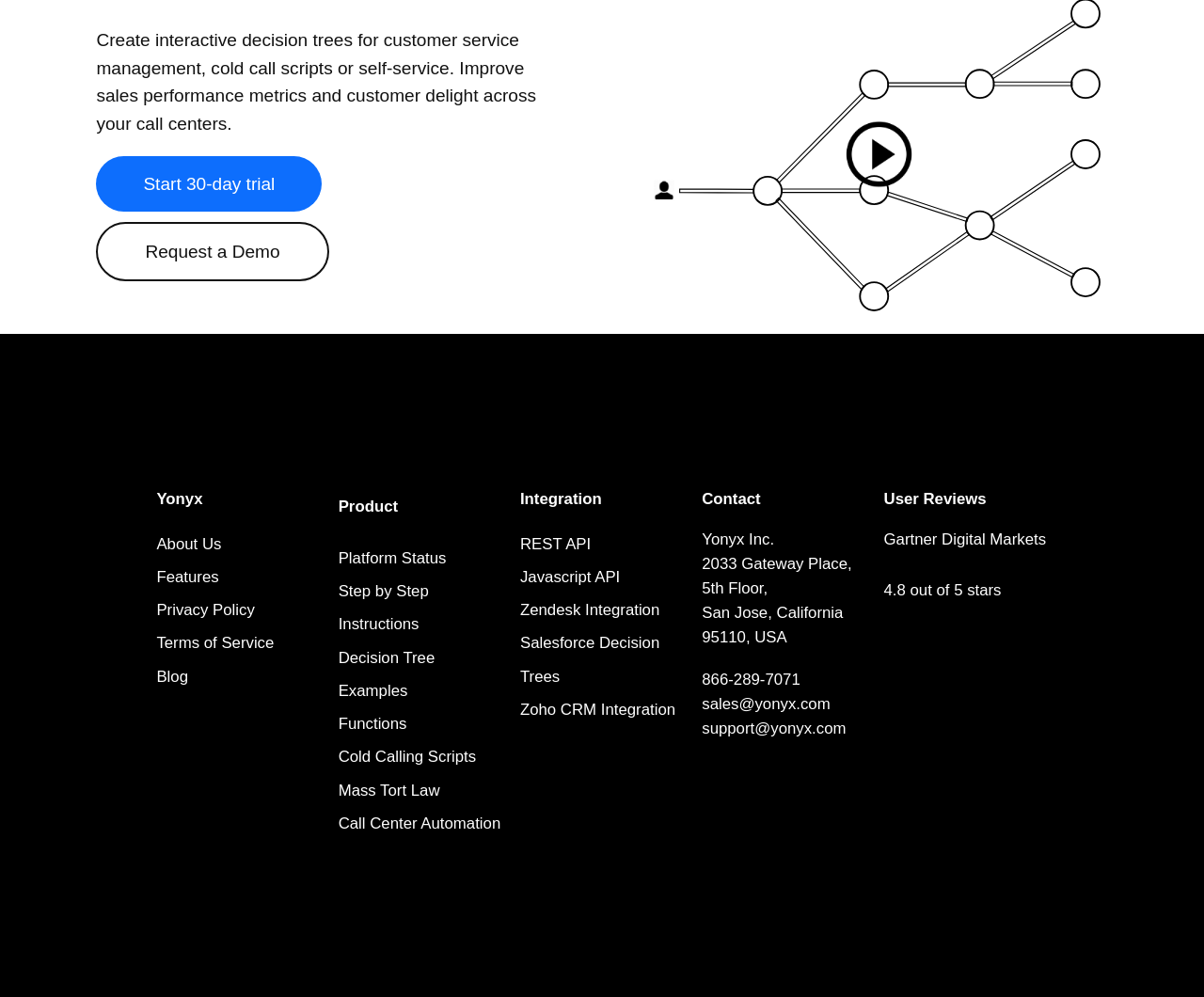Provide a short answer to the following question with just one word or phrase: What is the phone number of Yonyx?

866-289-7071